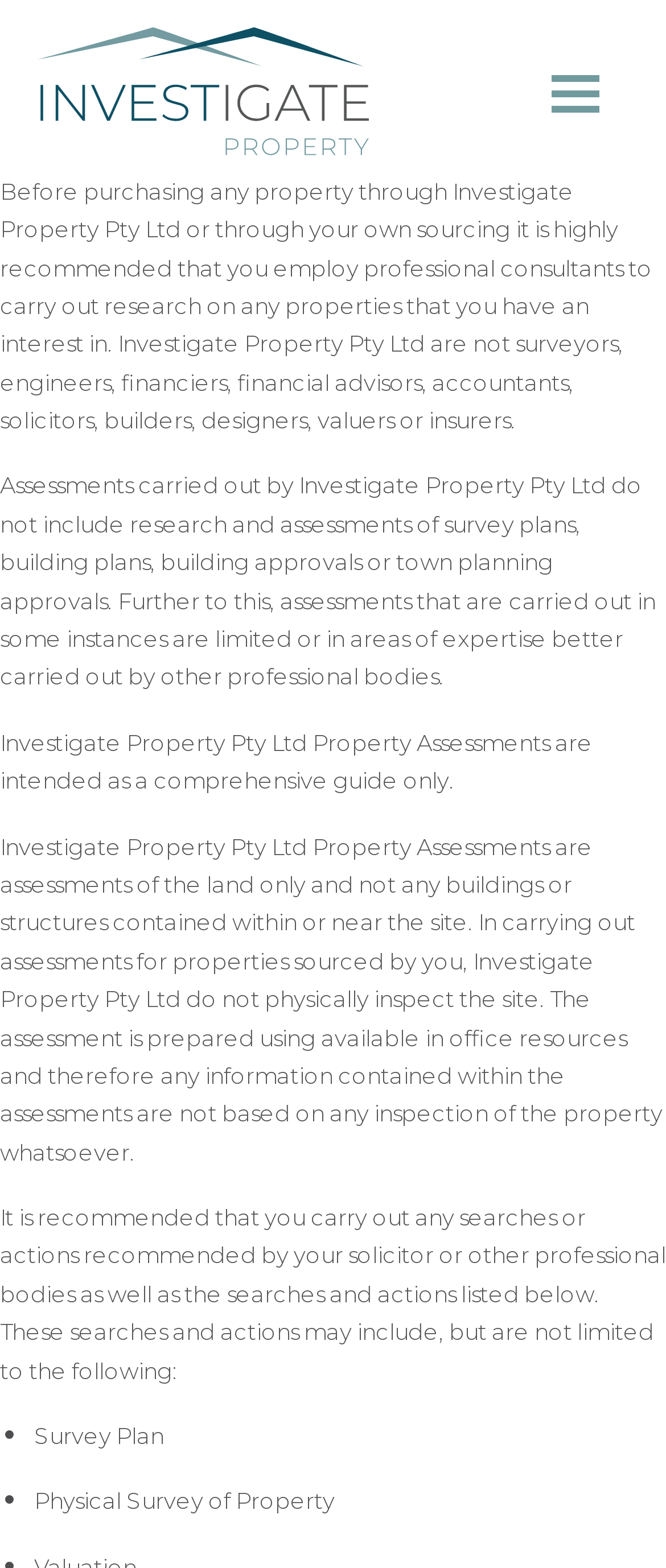Please study the image and answer the question comprehensively:
What is not included in Investigate Property Pty Ltd assessments?

The webpage states that assessments carried out by Investigate Property Pty Ltd do not include research and assessments of survey plans, building plans, building approvals, or town planning approvals, which are typically handled by other professional bodies.